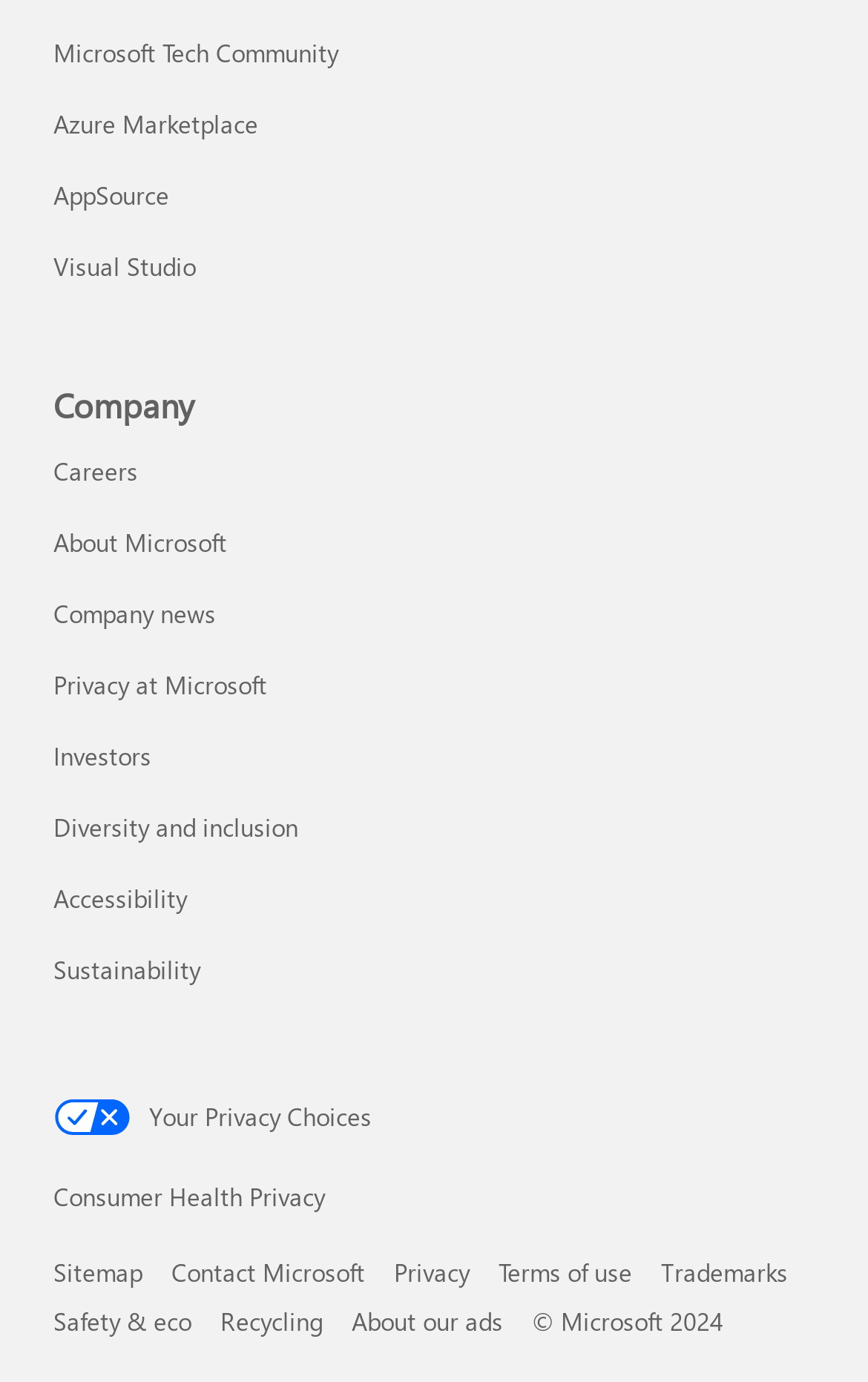Based on the element description: "About our ads", identify the bounding box coordinates for this UI element. The coordinates must be four float numbers between 0 and 1, listed as [left, top, right, bottom].

[0.405, 0.943, 0.579, 0.967]